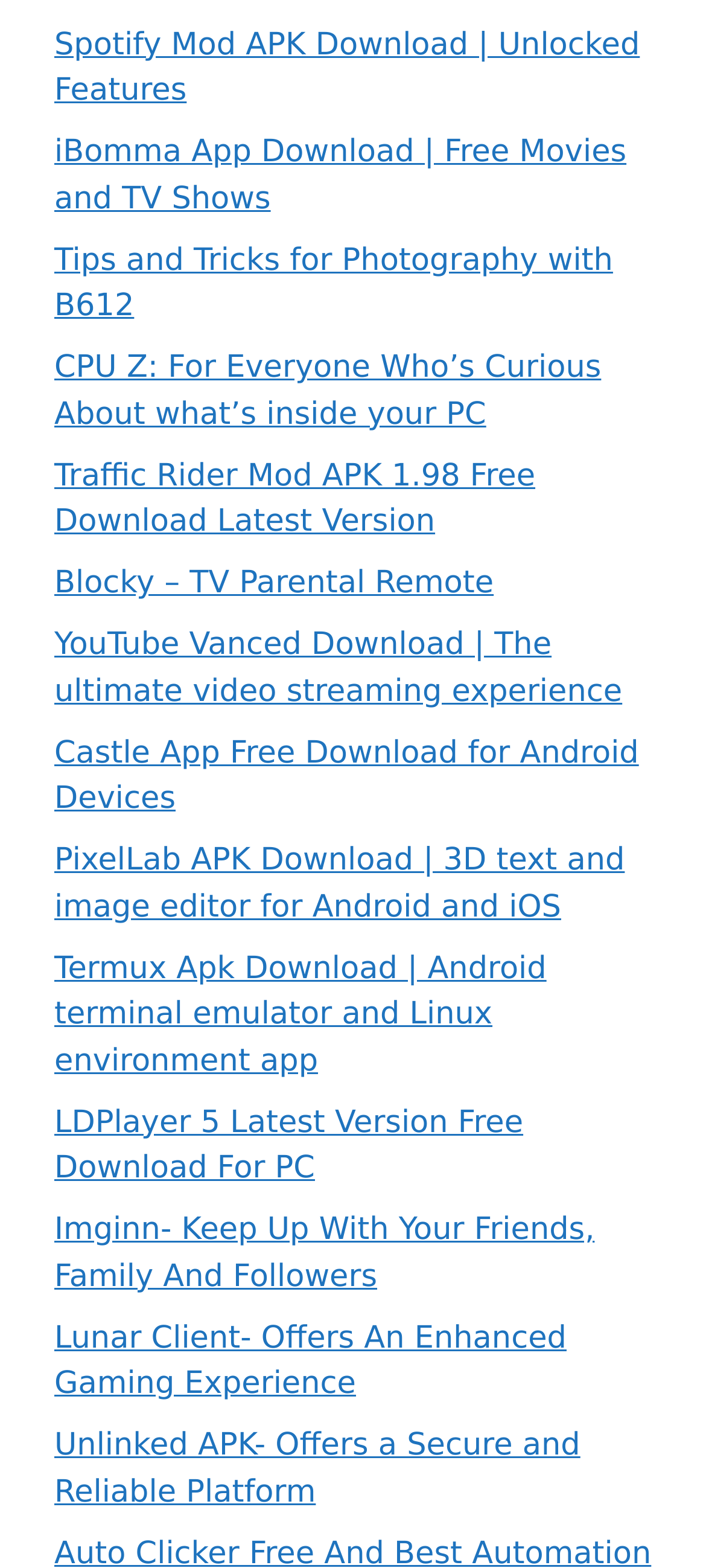Can you pinpoint the bounding box coordinates for the clickable element required for this instruction: "Explore PixelLab APK"? The coordinates should be four float numbers between 0 and 1, i.e., [left, top, right, bottom].

[0.077, 0.537, 0.885, 0.59]